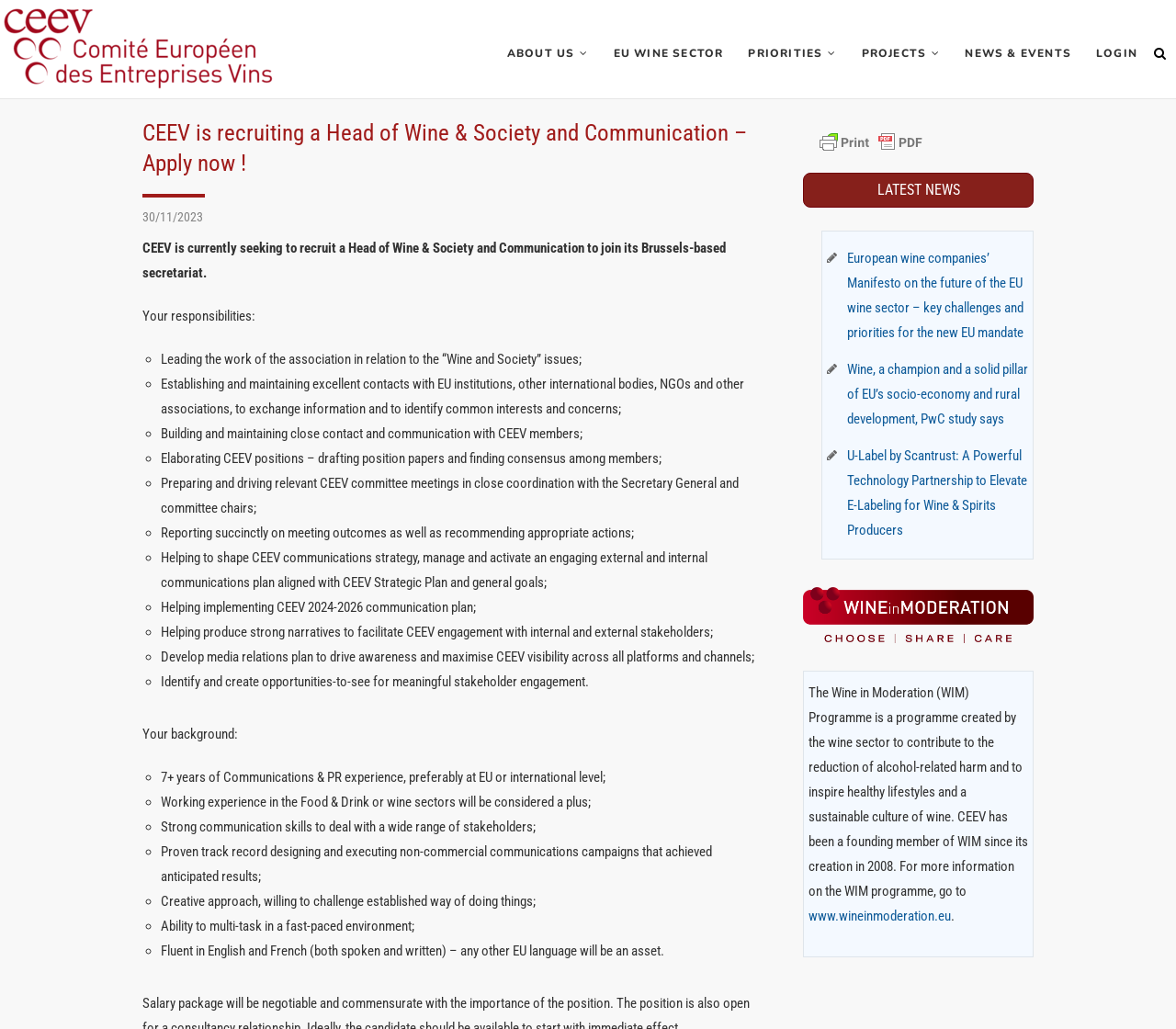Please indicate the bounding box coordinates for the clickable area to complete the following task: "Click on the 'www.wineinmoderation.eu' link". The coordinates should be specified as four float numbers between 0 and 1, i.e., [left, top, right, bottom].

[0.688, 0.882, 0.809, 0.898]